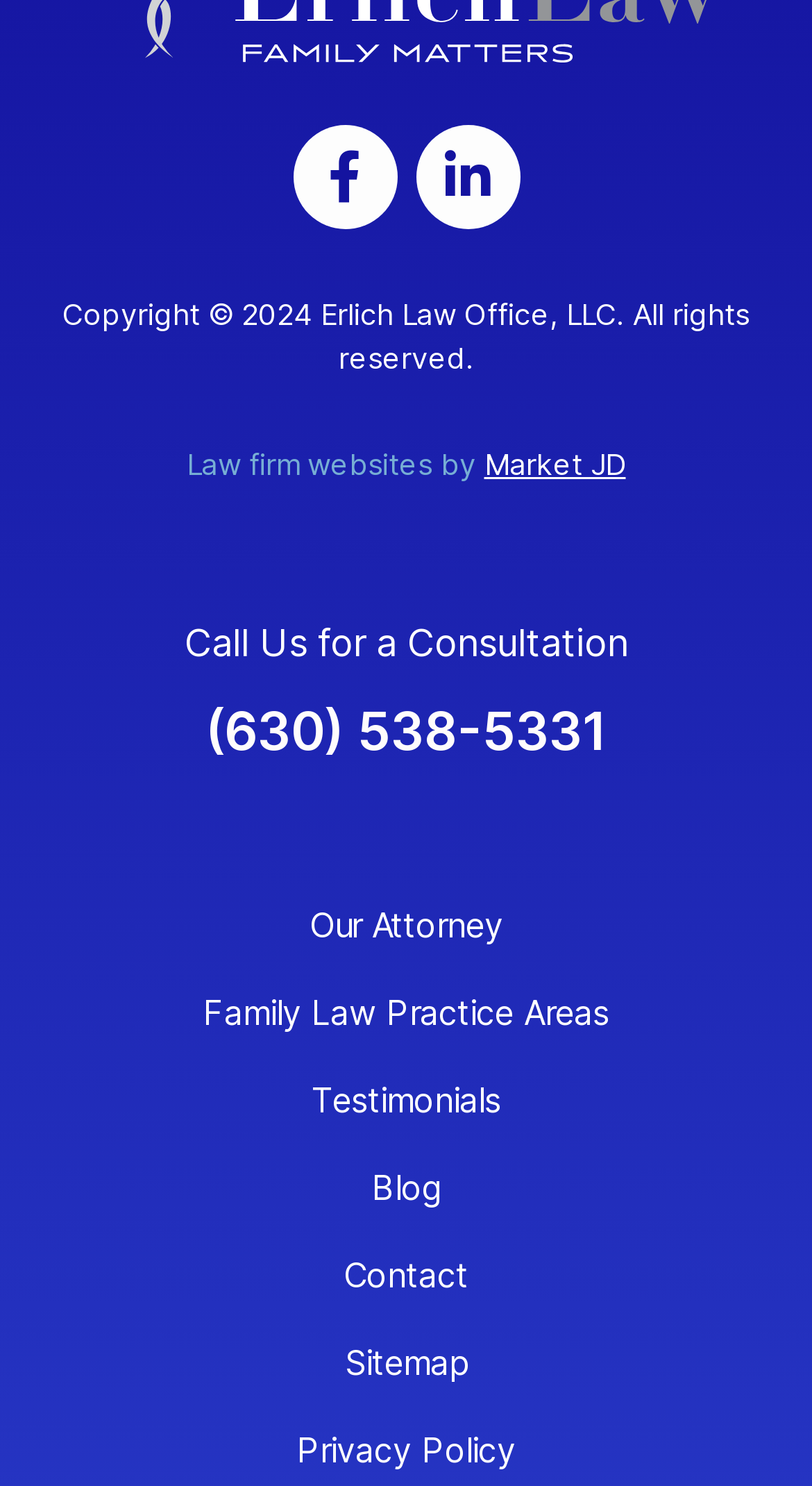Find the bounding box coordinates for the area that must be clicked to perform this action: "Read testimonials".

[0.383, 0.71, 0.617, 0.769]